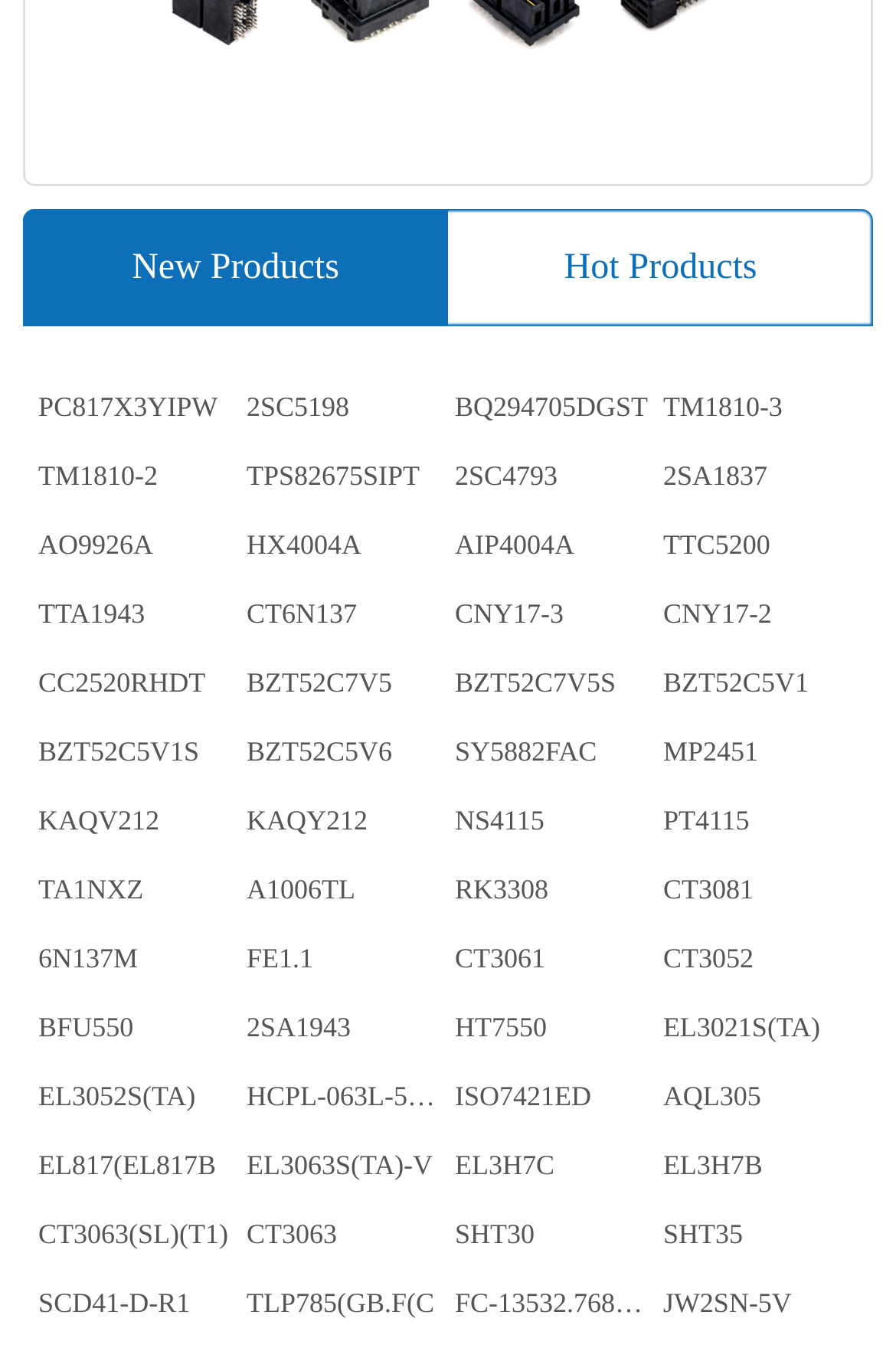Using the image as a reference, answer the following question in as much detail as possible:
Can I purchase these products directly from this page?

There are no 'Add to Cart' or 'Buy Now' buttons on this page, suggesting that the page is primarily for browsing and exploring products, rather than making direct purchases.